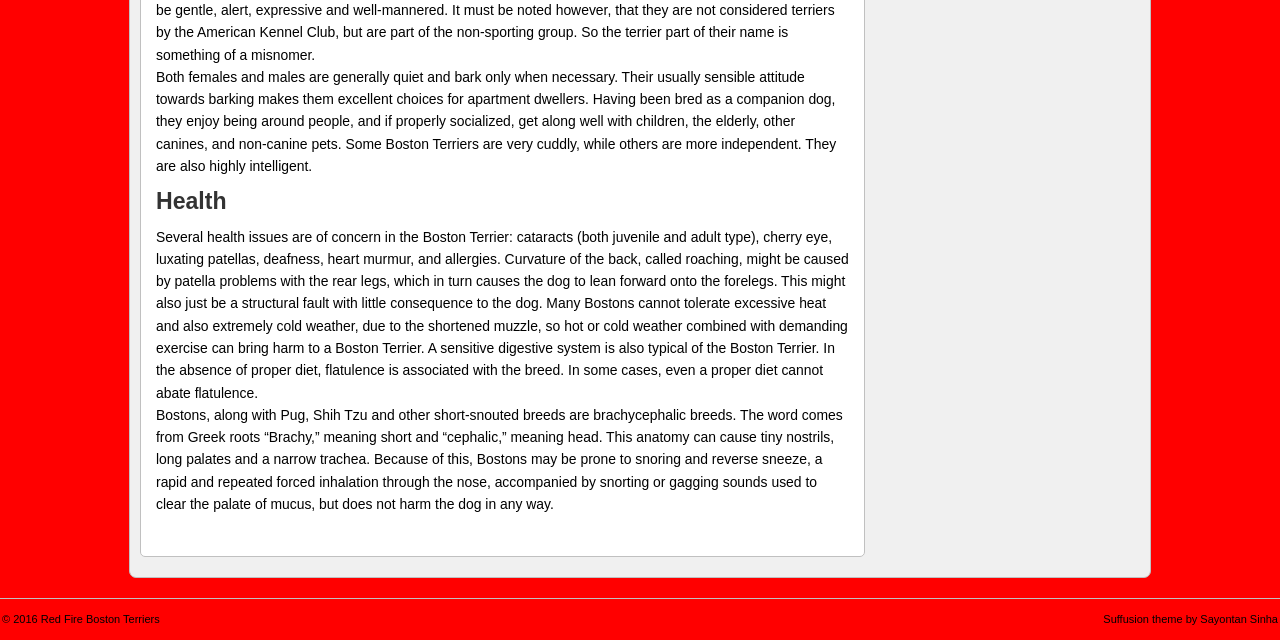What is the name of the breeder mentioned on the webpage? Analyze the screenshot and reply with just one word or a short phrase.

Red Fire Boston Terriers